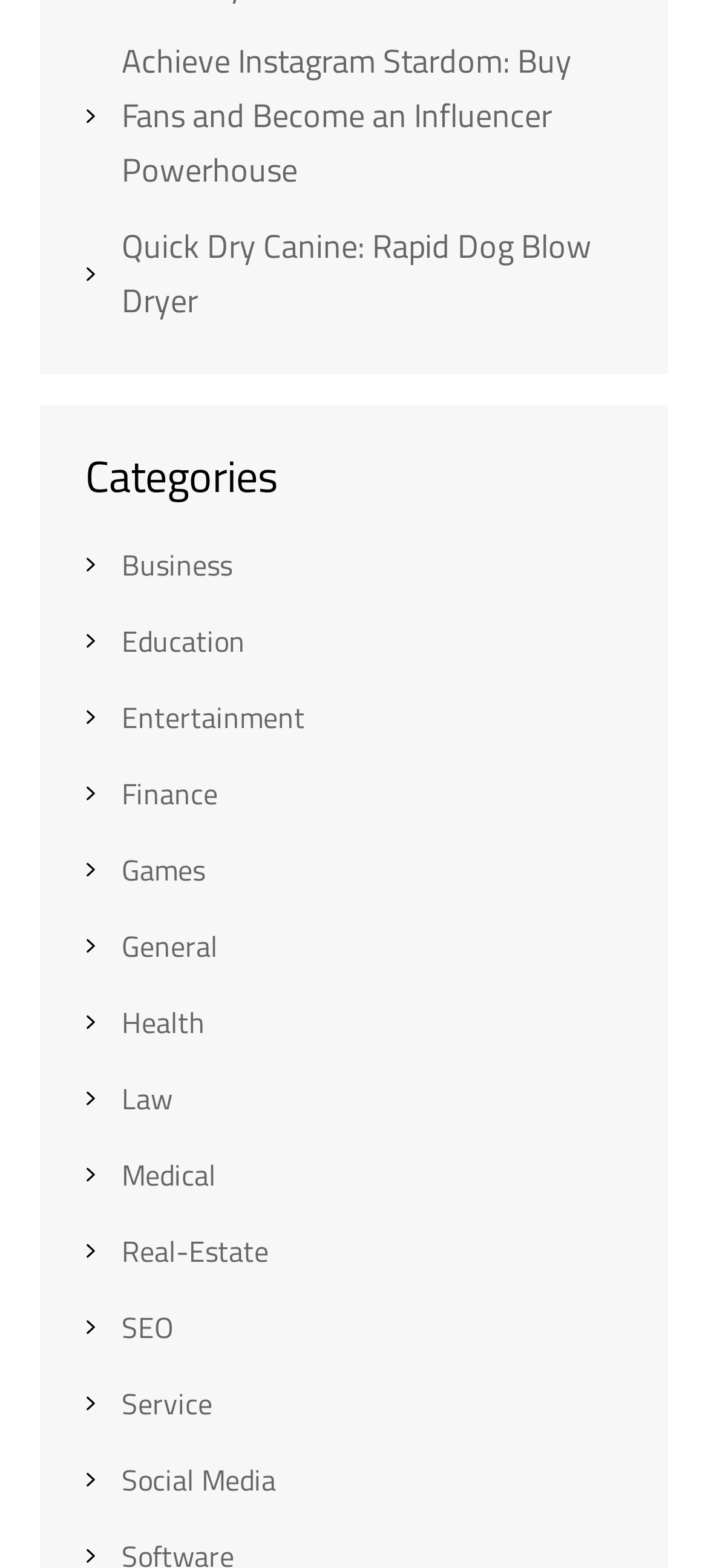What is the last category listed?
Based on the screenshot, provide your answer in one word or phrase.

Social Media